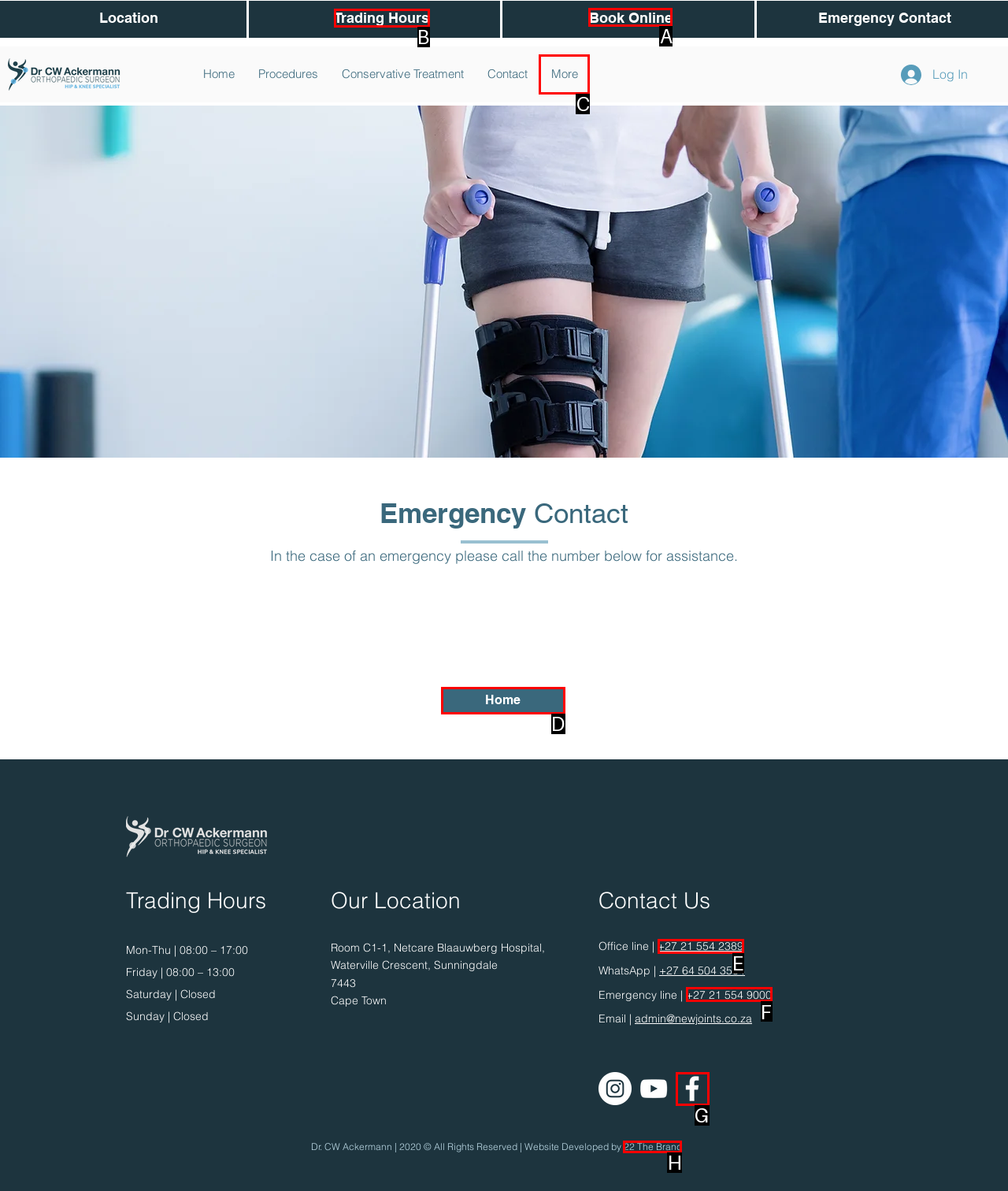Choose the HTML element that needs to be clicked for the given task: Click on the 'LINUX' link Respond by giving the letter of the chosen option.

None